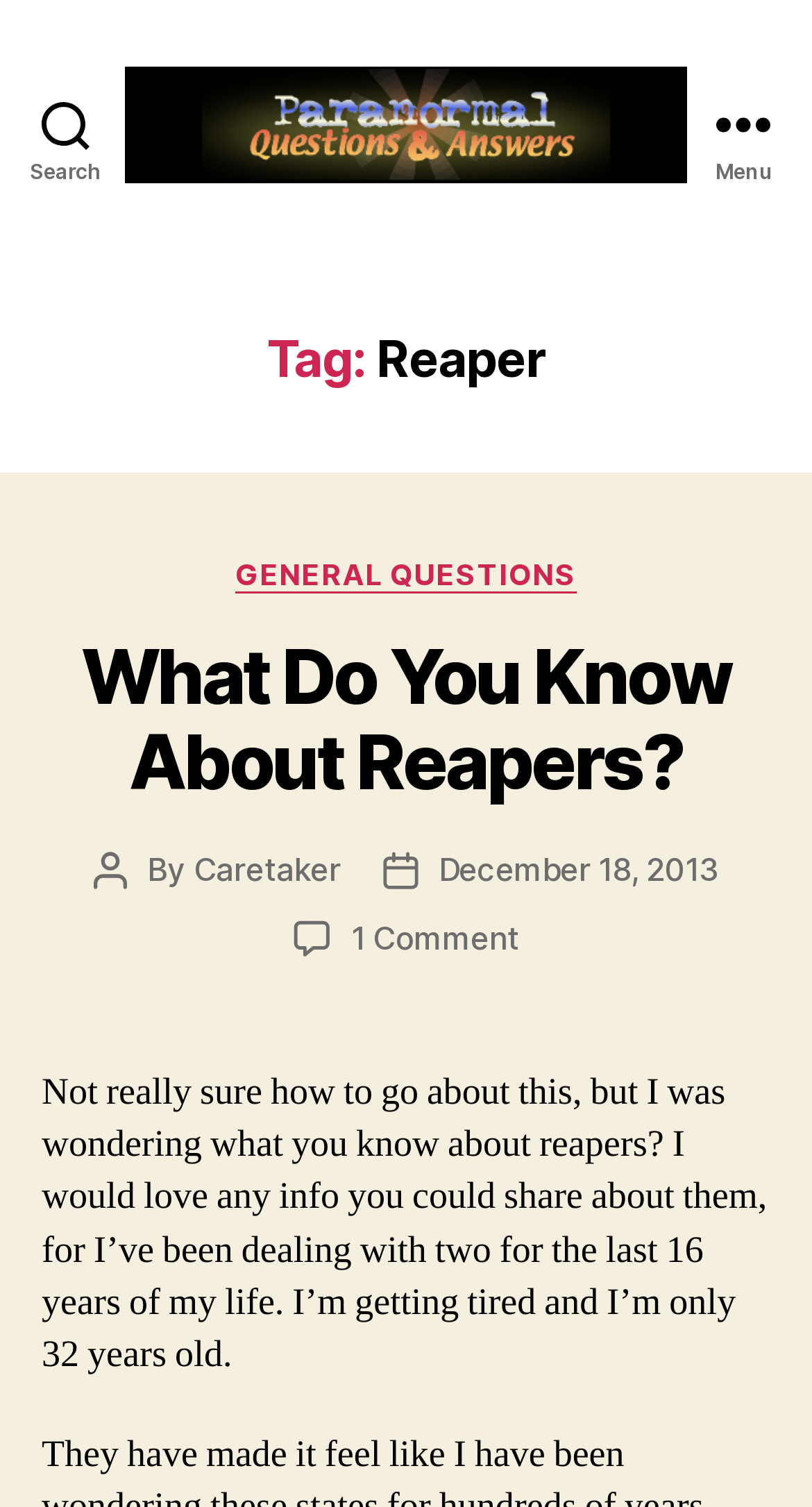Please determine the bounding box coordinates of the element to click on in order to accomplish the following task: "View comments on the reaper article". Ensure the coordinates are four float numbers ranging from 0 to 1, i.e., [left, top, right, bottom].

[0.432, 0.609, 0.639, 0.635]